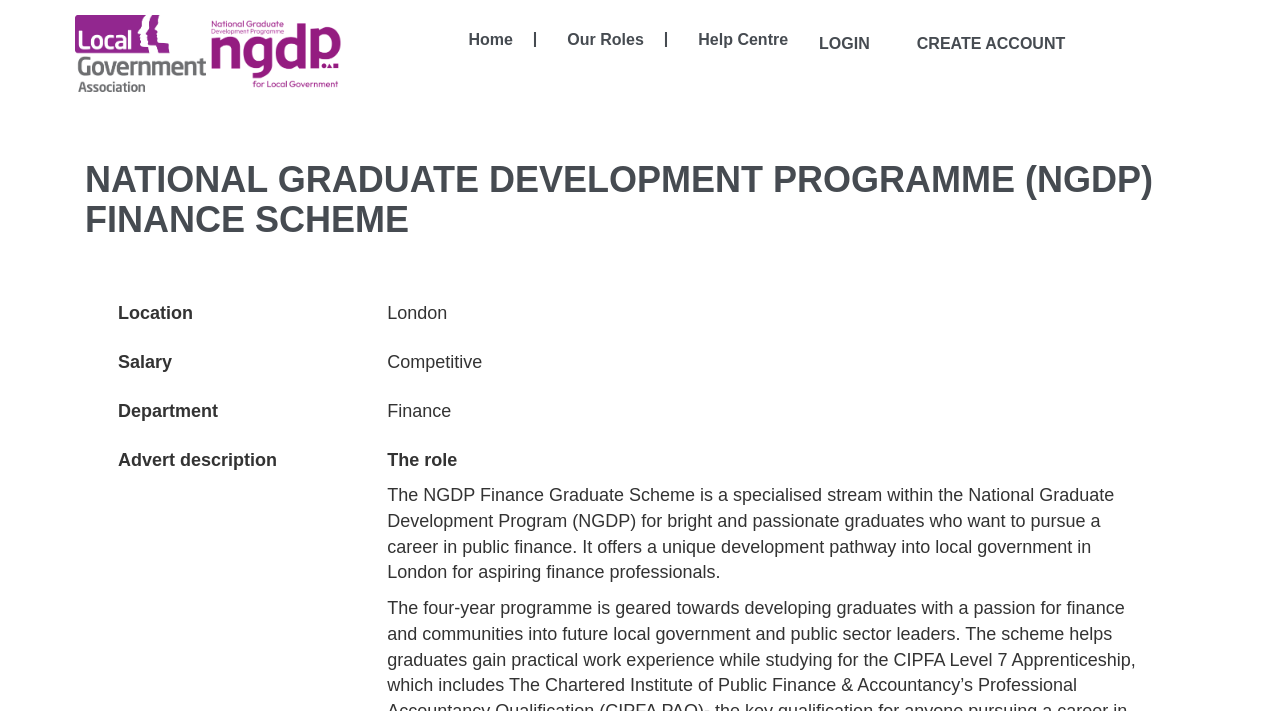What is the NGDP Finance Graduate Scheme about? Look at the image and give a one-word or short phrase answer.

A career in public finance